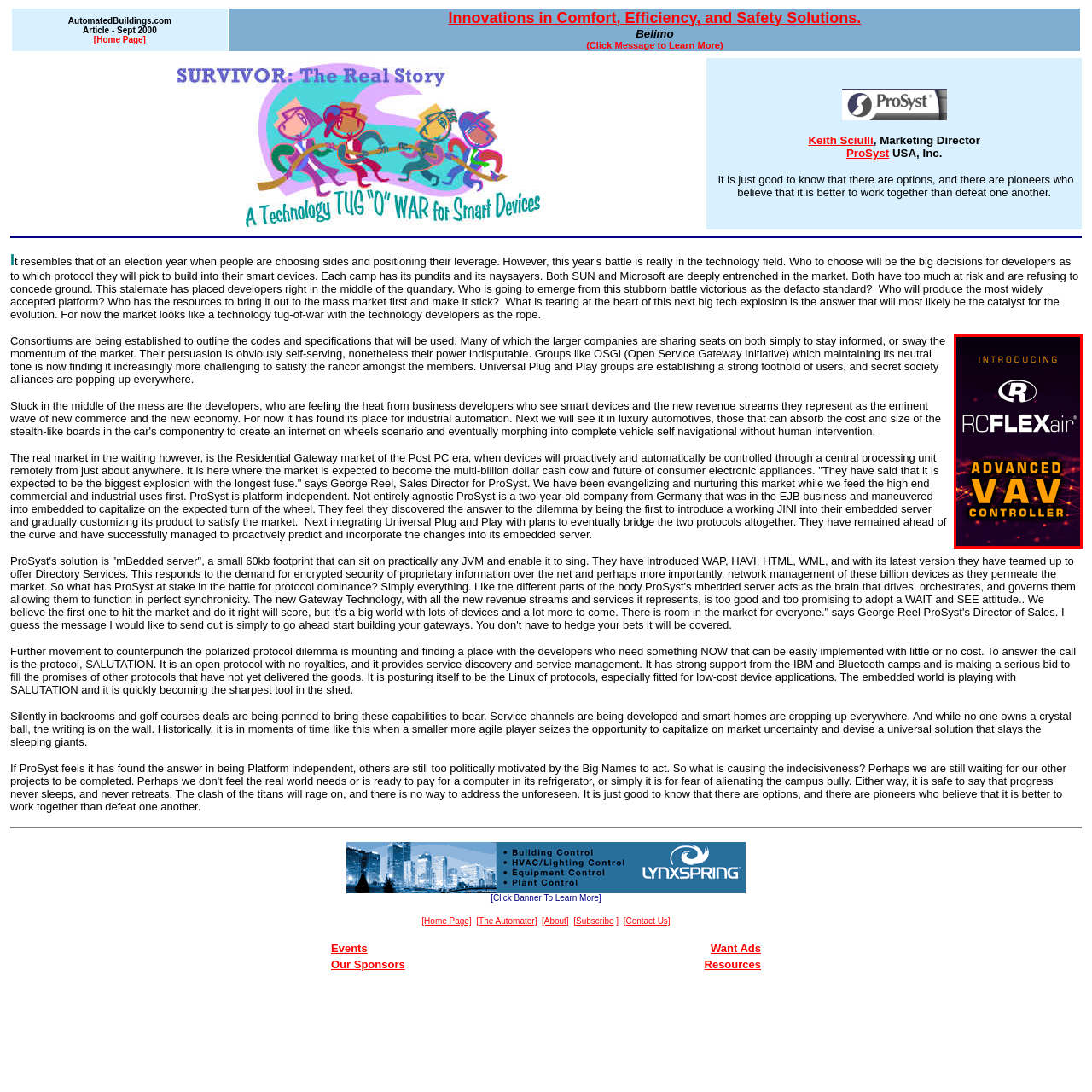Elaborate on the contents of the image marked by the red border.

The image prominently features the promotional material for the "RC FLEXair® Advanced VAV Controller." The design showcases the product's branding and highlights its advanced capabilities in Variable Air Volume (VAV) control systems, which are essential for optimizing HVAC systems and improving energy efficiency in buildings. The background is a vibrant blend of colors, incorporating a digital aesthetic that underscores innovation and modern technology. The logo and product name are clearly displayed, emphasizing the focus on advanced control solutions for smart buildings. This advertisement aligns with the trends in building automation and the growing importance of efficient climate control systems.